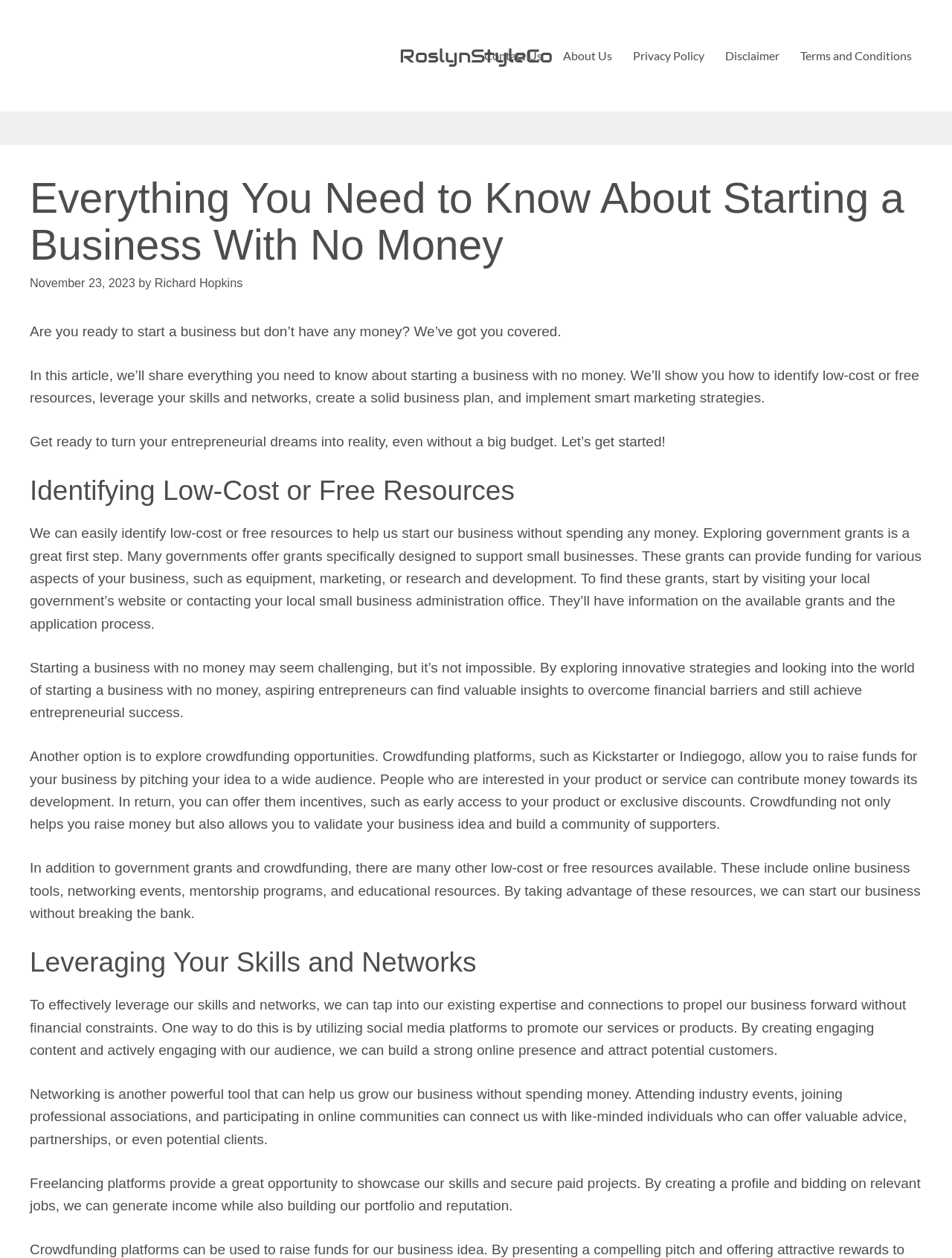What is the date of the article?
Answer the question based on the image using a single word or a brief phrase.

November 23, 2023